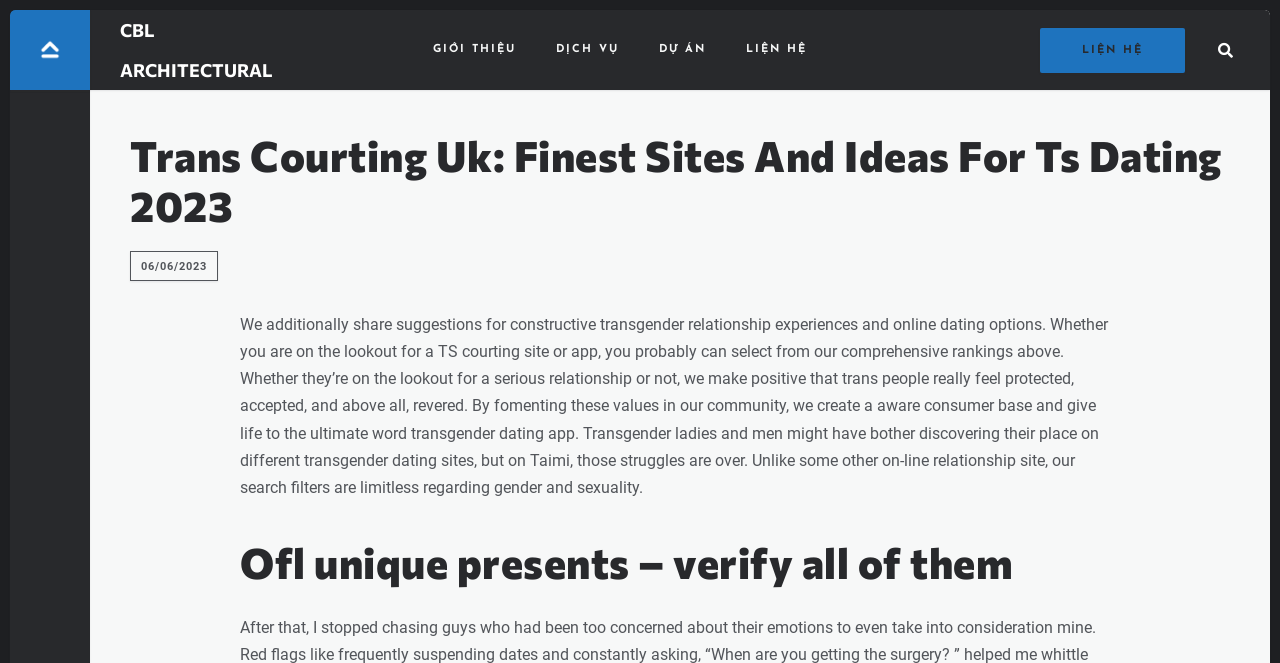Based on the element description: "Liện Hệ", identify the UI element and provide its bounding box coordinates. Use four float numbers between 0 and 1, [left, top, right, bottom].

[0.812, 0.041, 0.926, 0.109]